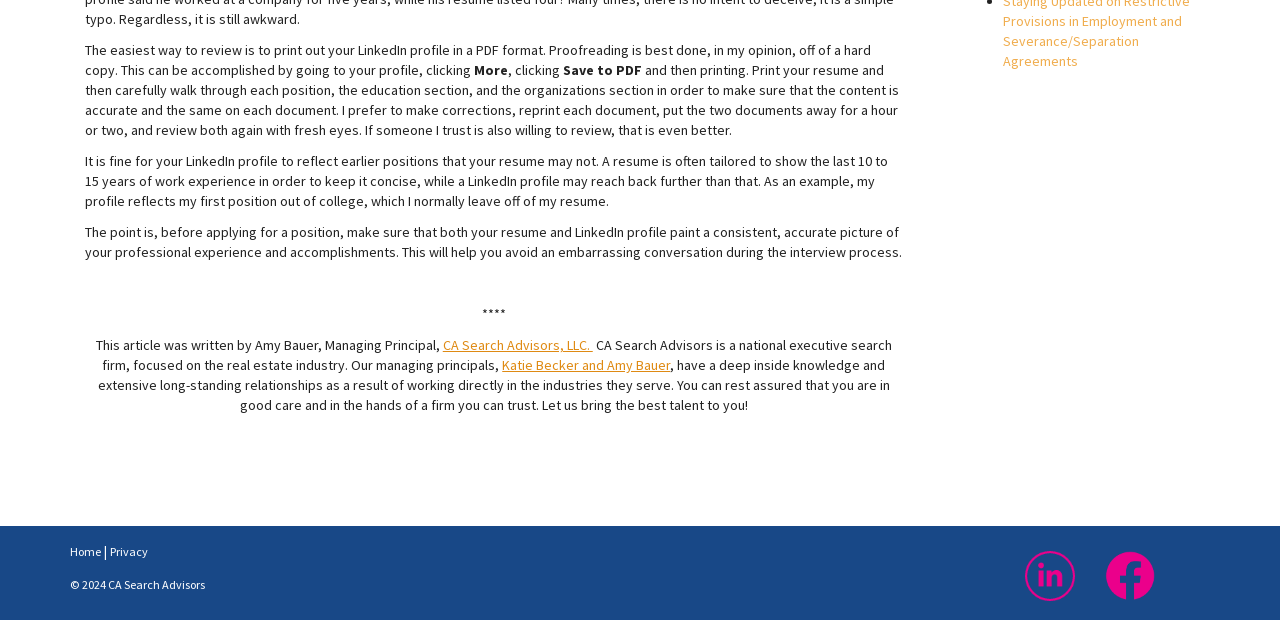Locate the bounding box coordinates for the element described below: "Home". The coordinates must be four float values between 0 and 1, formatted as [left, top, right, bottom].

[0.055, 0.851, 0.079, 0.874]